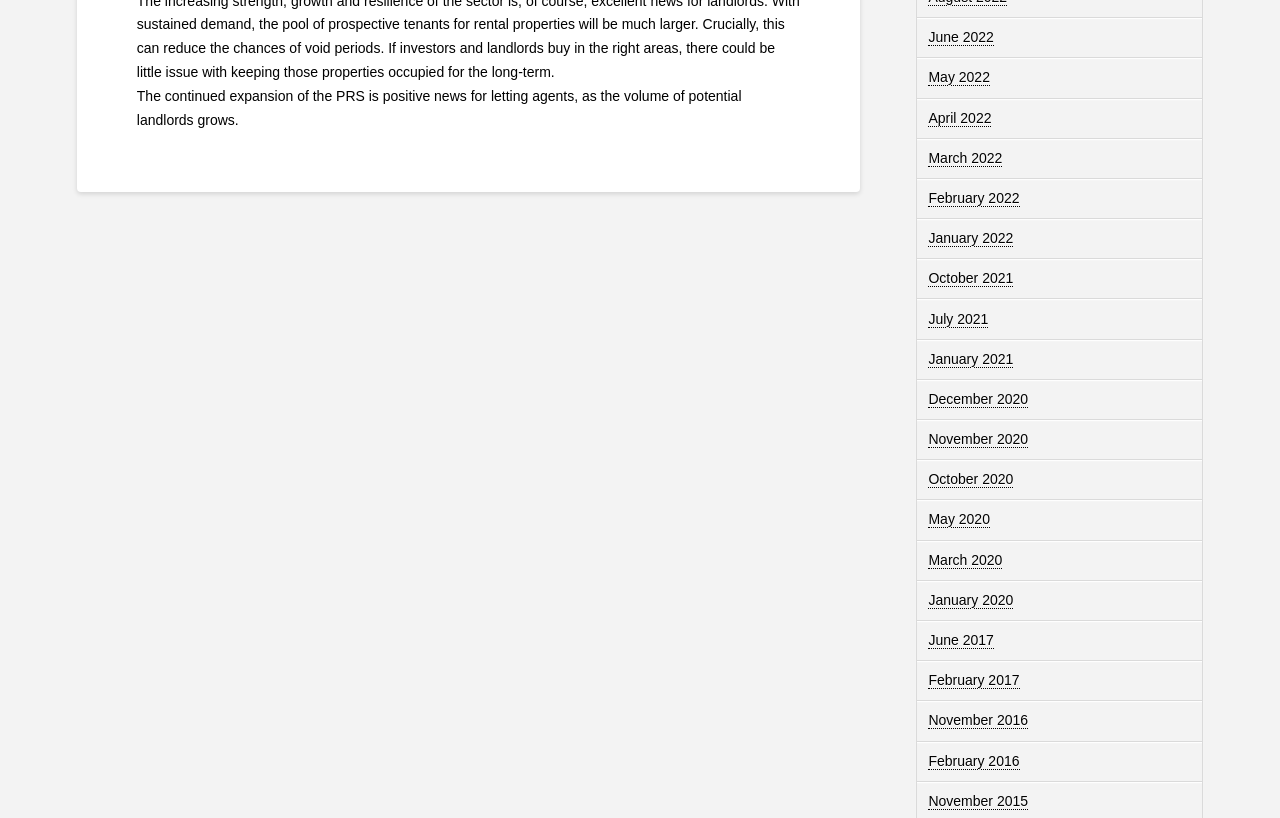Could you find the bounding box coordinates of the clickable area to complete this instruction: "Read 'What Is Behind the Myth of Putin’s “Contract”?' article"?

None